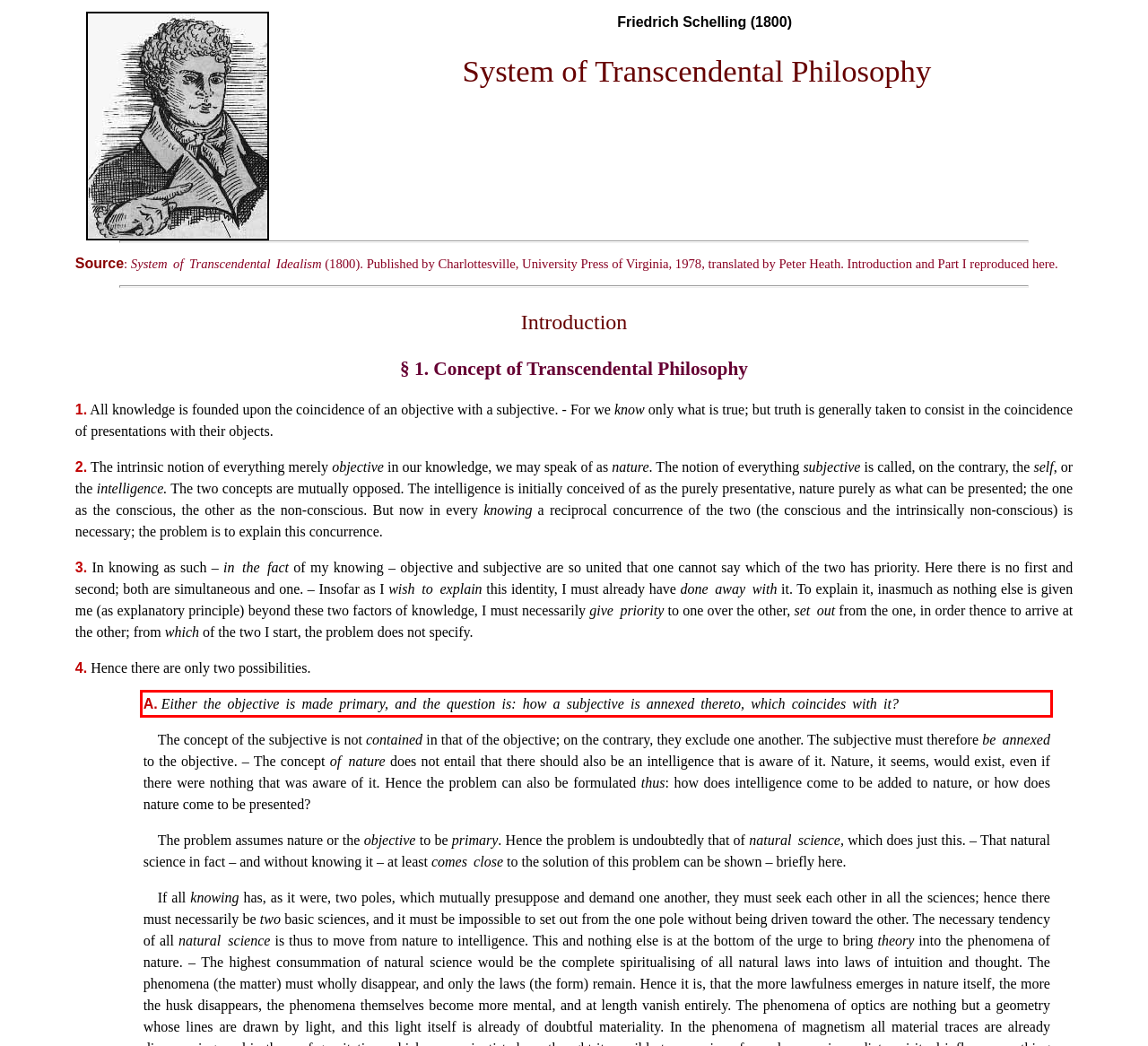Identify the text inside the red bounding box in the provided webpage screenshot and transcribe it.

A. Either the objective is made primary, and the question is: how a subjective is annexed thereto, which coincides with it?